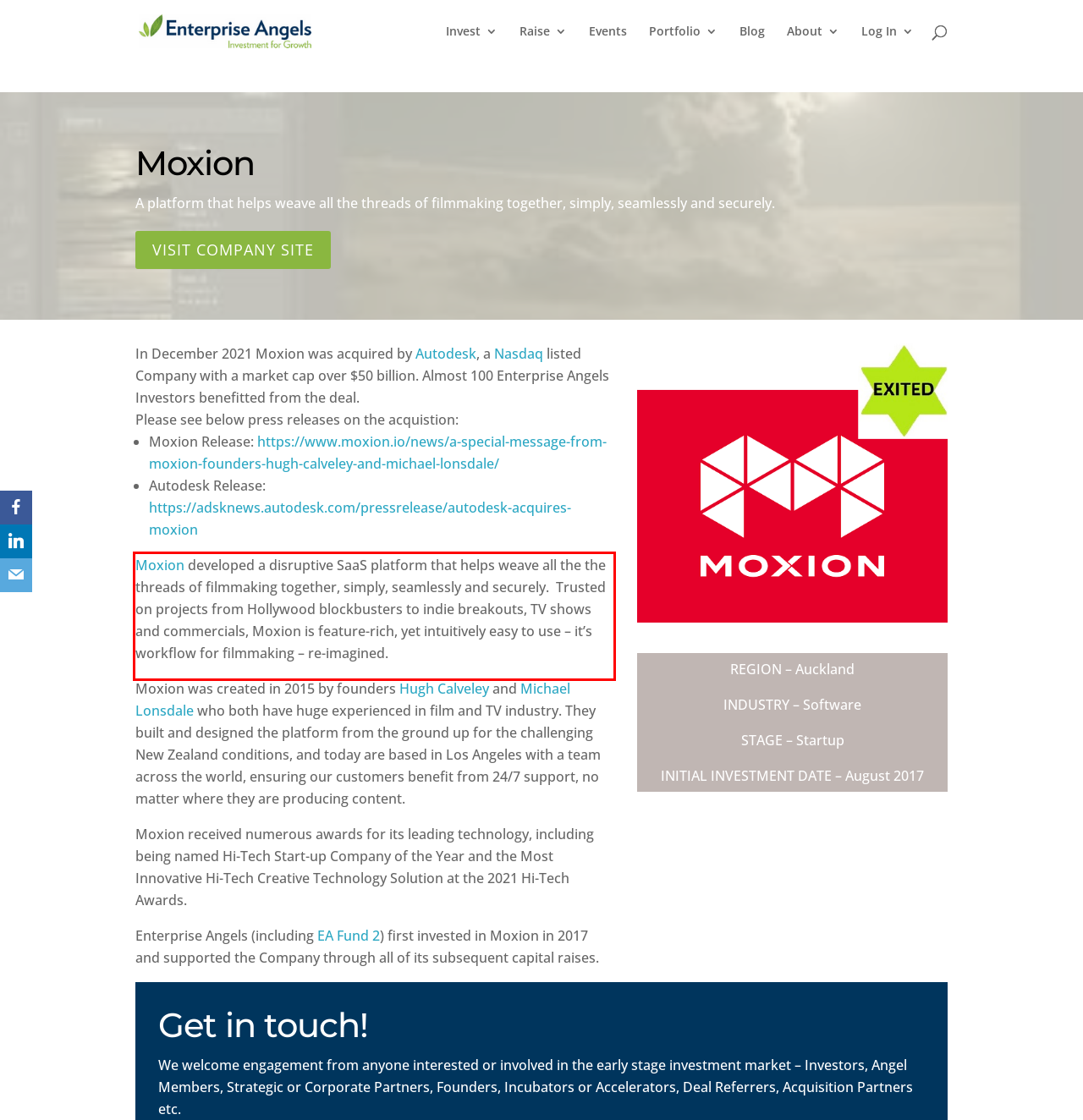Please look at the webpage screenshot and extract the text enclosed by the red bounding box.

Moxion developed a disruptive SaaS platform that helps weave all the the threads of filmmaking together, simply, seamlessly and securely. Trusted on projects from Hollywood blockbusters to indie breakouts, TV shows and commercials, Moxion is feature-rich, yet intuitively easy to use – it’s workflow for filmmaking – re-imagined.